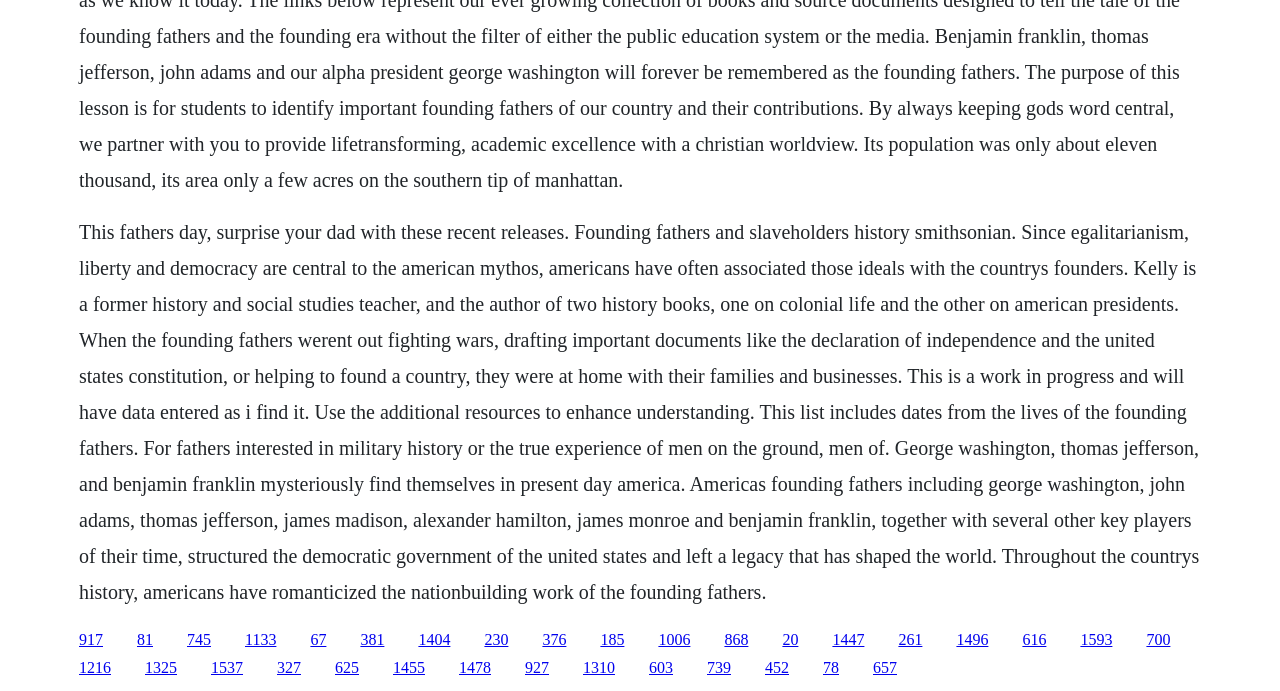Using the webpage screenshot and the element description 1310, determine the bounding box coordinates. Specify the coordinates in the format (top-left x, top-left y, bottom-right x, bottom-right y) with values ranging from 0 to 1.

[0.455, 0.954, 0.48, 0.979]